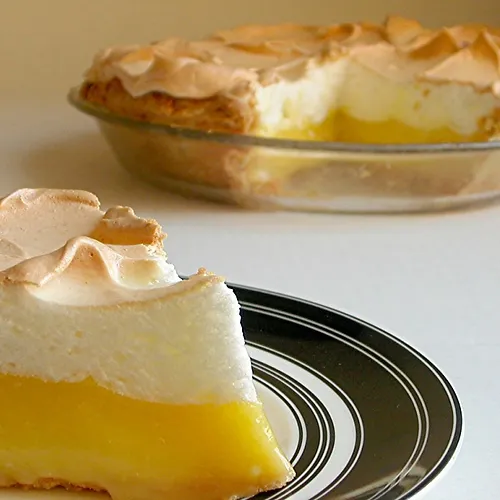What is the texture of the meringue?
Look at the image and provide a short answer using one word or a phrase.

Light and fluffy